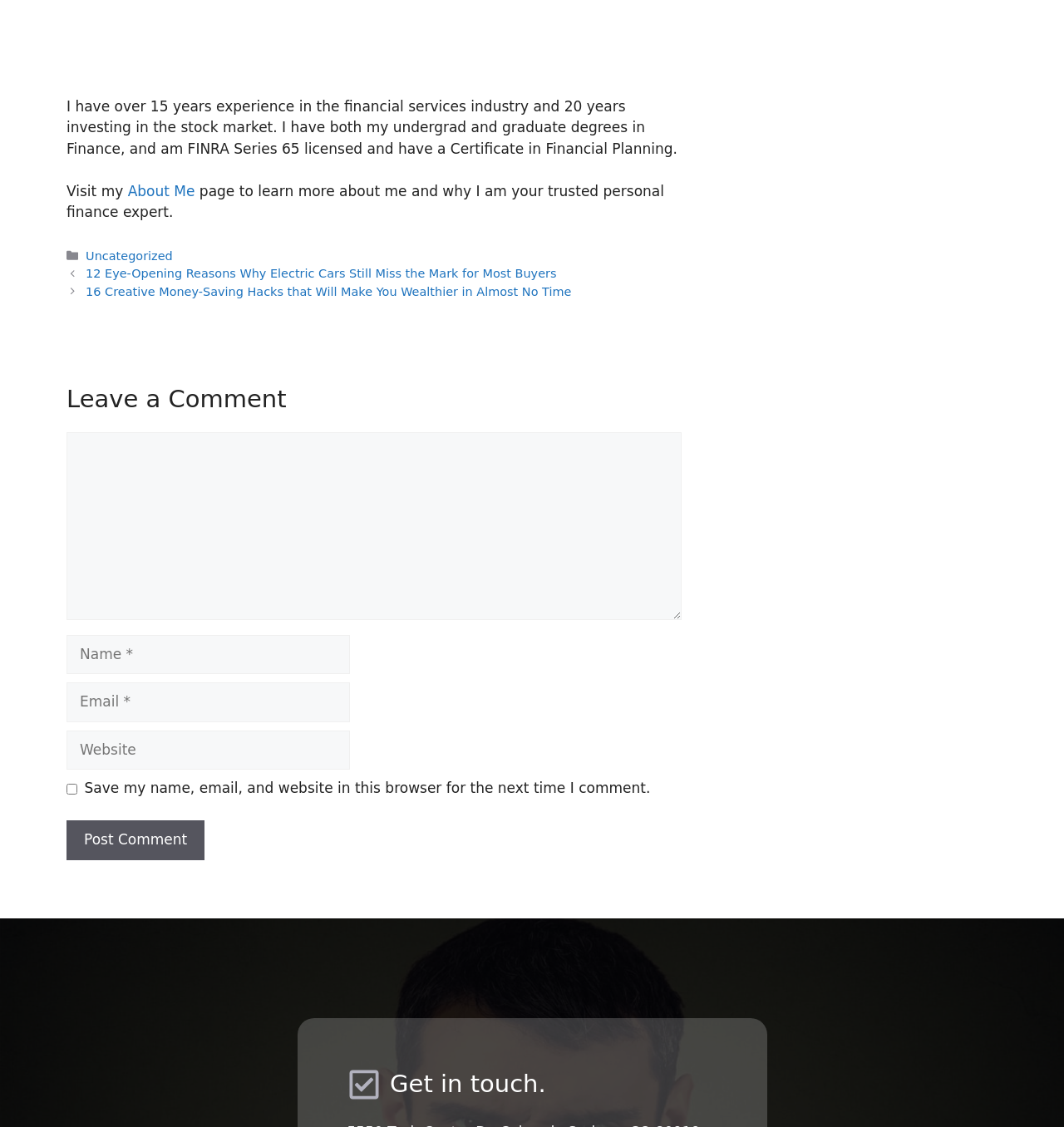Identify the bounding box coordinates of the clickable section necessary to follow the following instruction: "Click the 'About Me' link". The coordinates should be presented as four float numbers from 0 to 1, i.e., [left, top, right, bottom].

[0.12, 0.162, 0.183, 0.177]